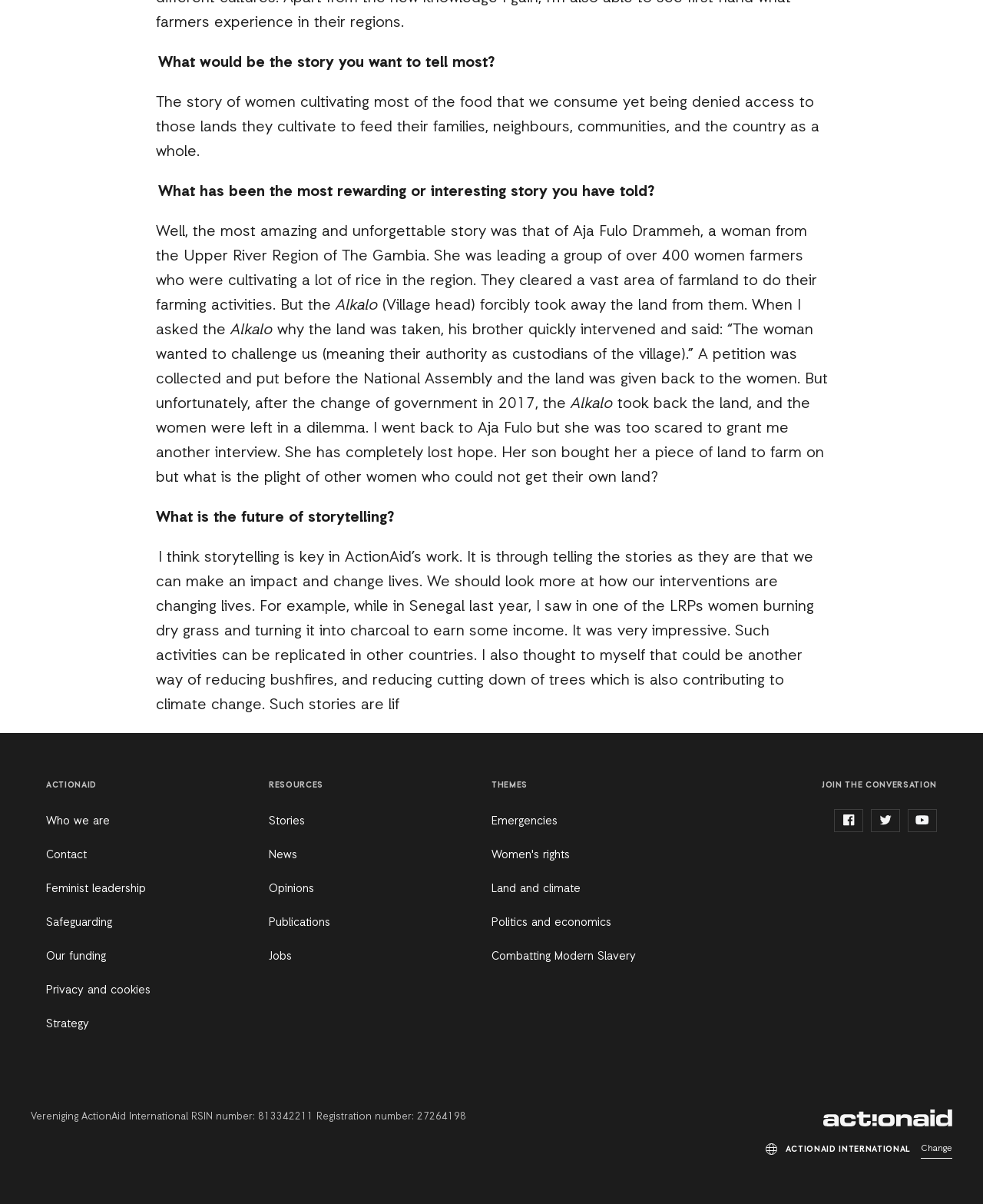Based on the element description facebook, identify the bounding box coordinates for the UI element. The coordinates should be in the format (top-left x, top-left y, bottom-right x, bottom-right y) and within the 0 to 1 range.

[0.848, 0.672, 0.878, 0.691]